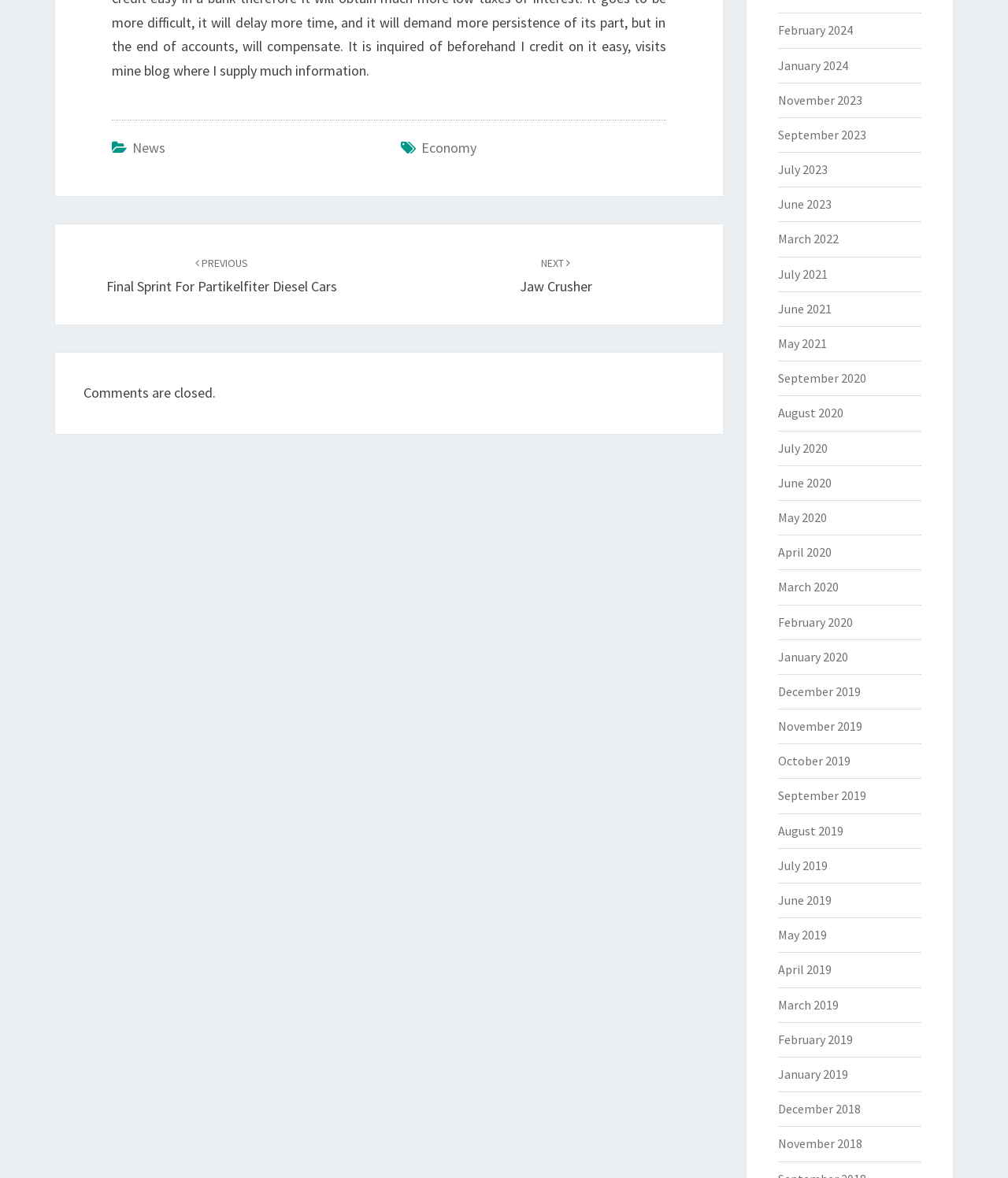Please reply to the following question with a single word or a short phrase:
How many navigation links are there?

2